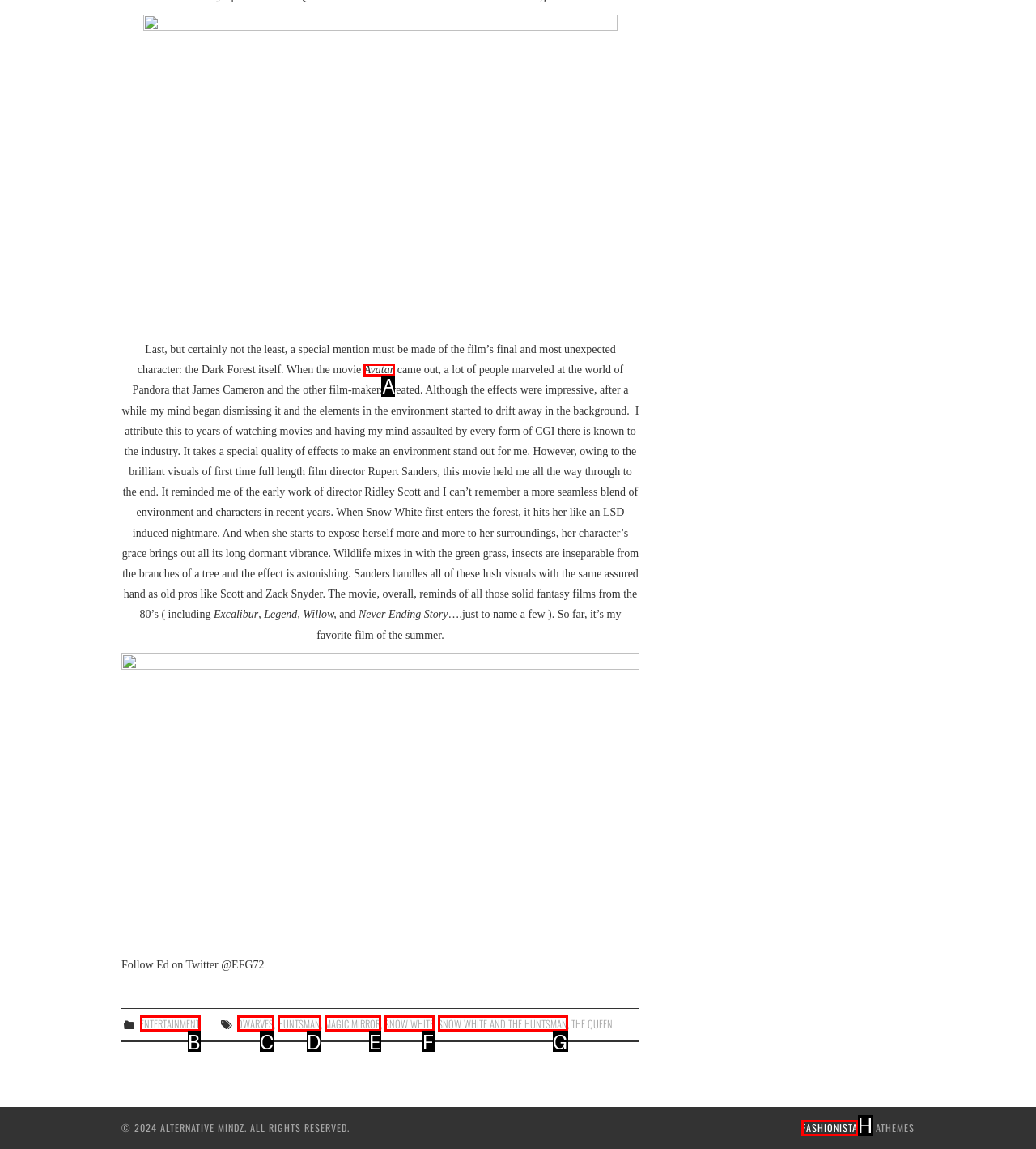Determine the appropriate lettered choice for the task: Click the link to read more about Avatar. Reply with the correct letter.

A